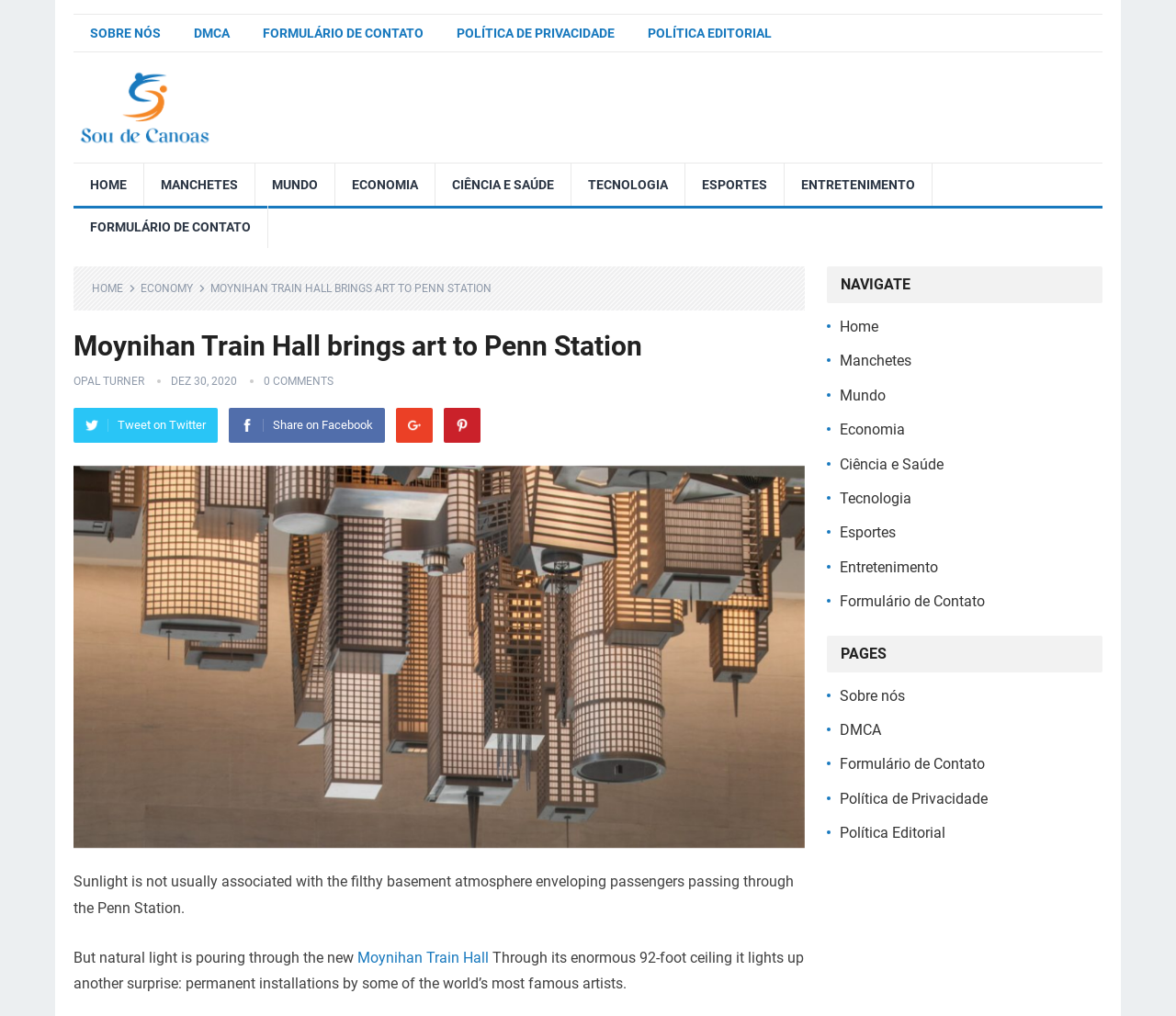Please respond to the question using a single word or phrase:
What is the height of the ceiling in the Moynihan Train Hall?

92-foot